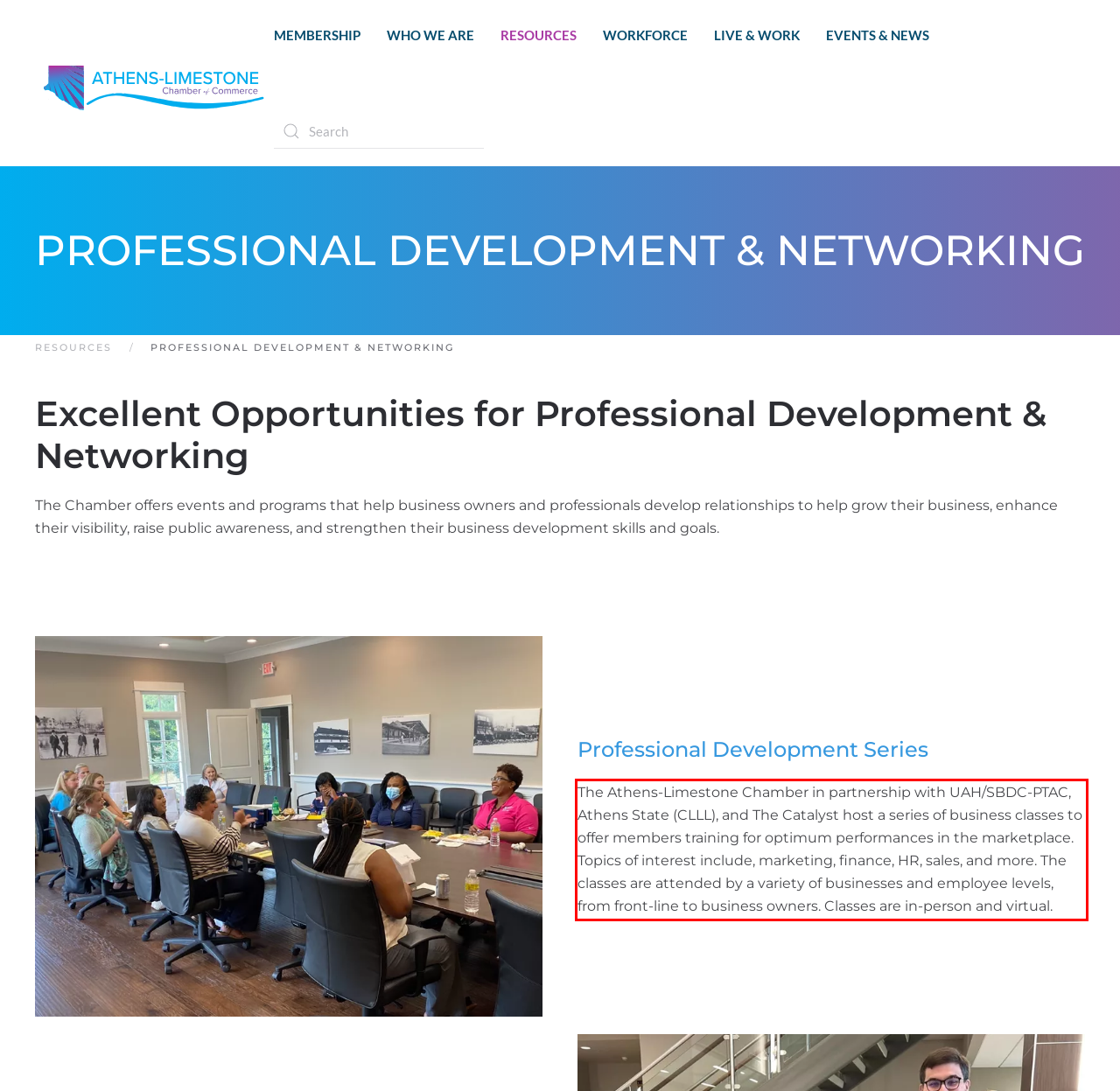Given a webpage screenshot, identify the text inside the red bounding box using OCR and extract it.

The Athens-Limestone Chamber in partnership with UAH/SBDC-PTAC, Athens State (CLLL), and The Catalyst host a series of business classes to offer members training for optimum performances in the marketplace. Topics of interest include, marketing, finance, HR, sales, and more. The classes are attended by a variety of businesses and employee levels, from front-line to business owners. Classes are in-person and virtual.